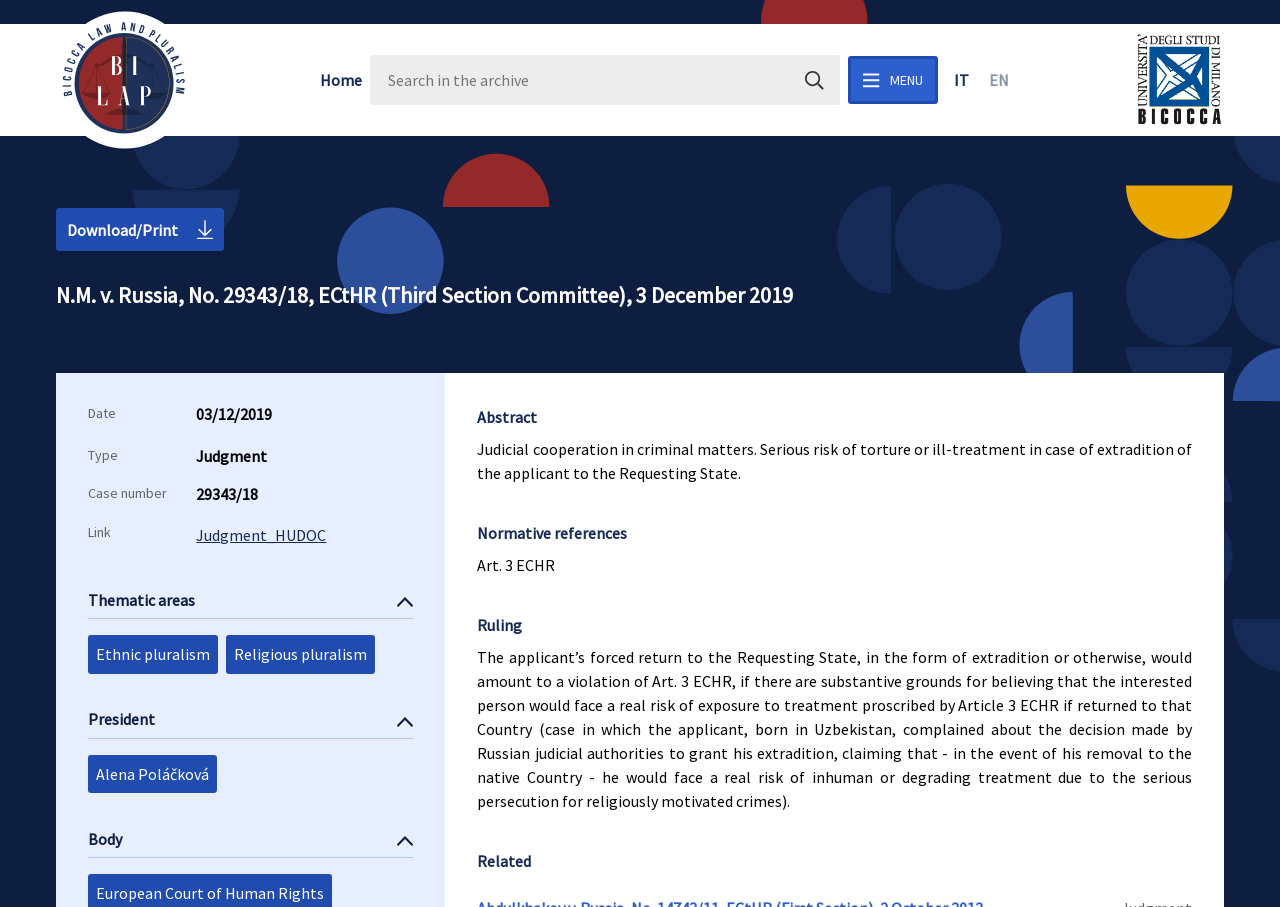What is the thematic area?
Answer with a single word or short phrase according to what you see in the image.

Ethnic pluralism